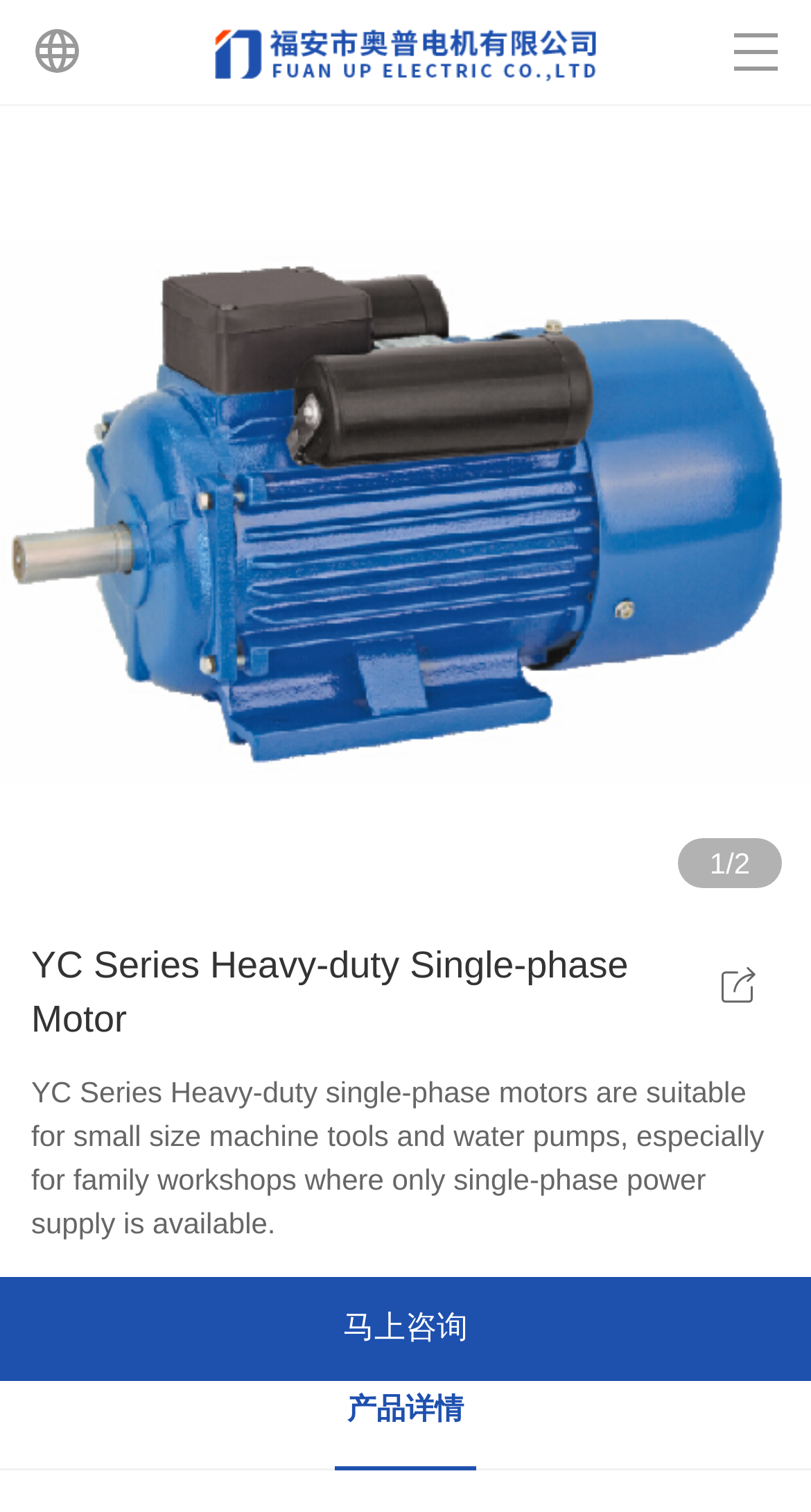Please answer the following question using a single word or phrase: 
How many navigation links are available on the top?

7